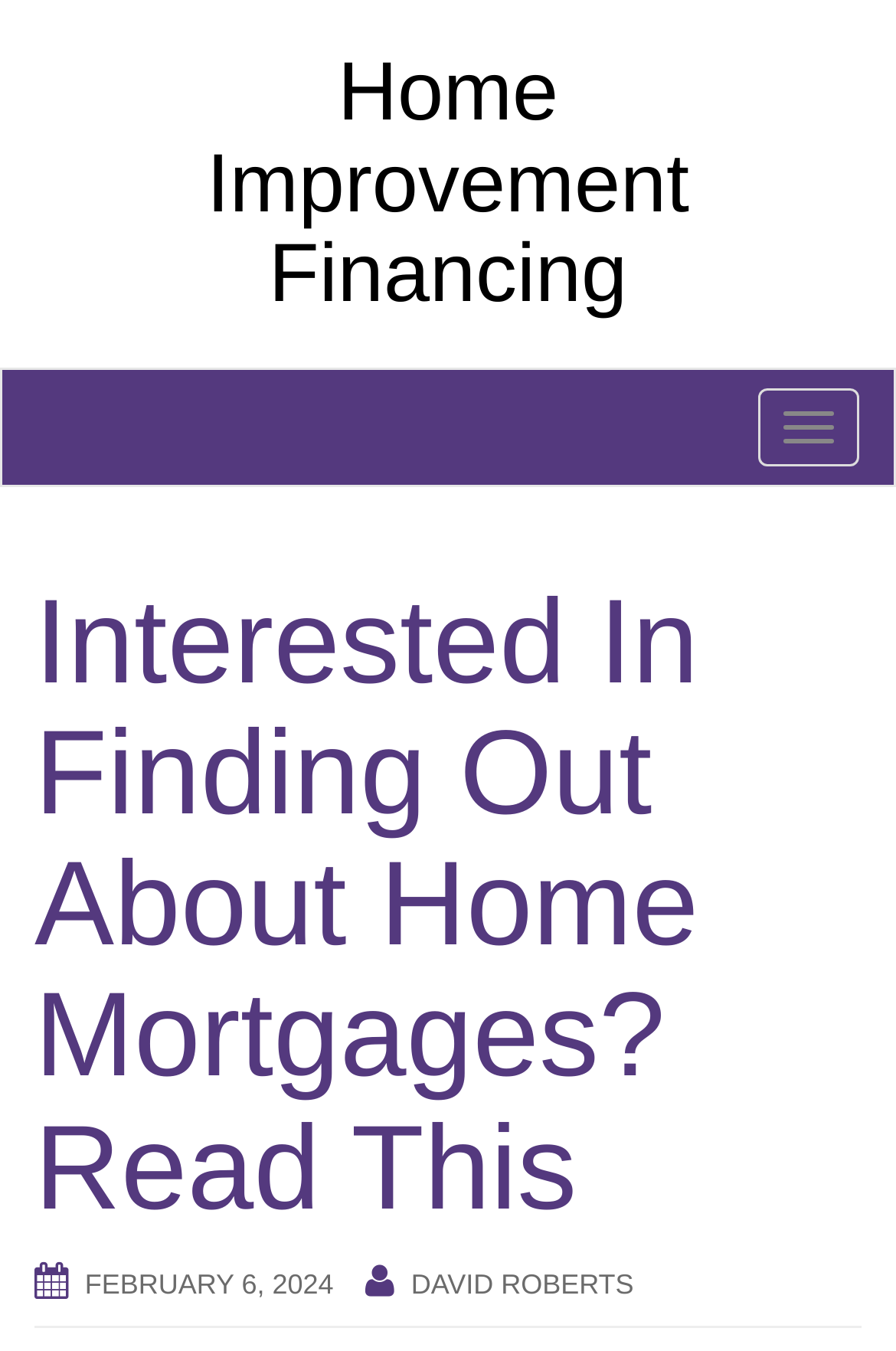Give a detailed overview of the webpage's appearance and contents.

The webpage is about home improvement financing, specifically focusing on home mortgages. At the top, there is a prominent heading that reads "Home Improvement Financing". Below this heading, there is a link with the same text. 

On the top right corner, there is a button labeled "Toggle navigation". When clicked, it reveals a header section that contains the title "Interested In Finding Out About Home Mortgages? Read This" and two links: one showing the date "FEBRUARY 6, 2024" and another with the author's name "DAVID ROBERTS".